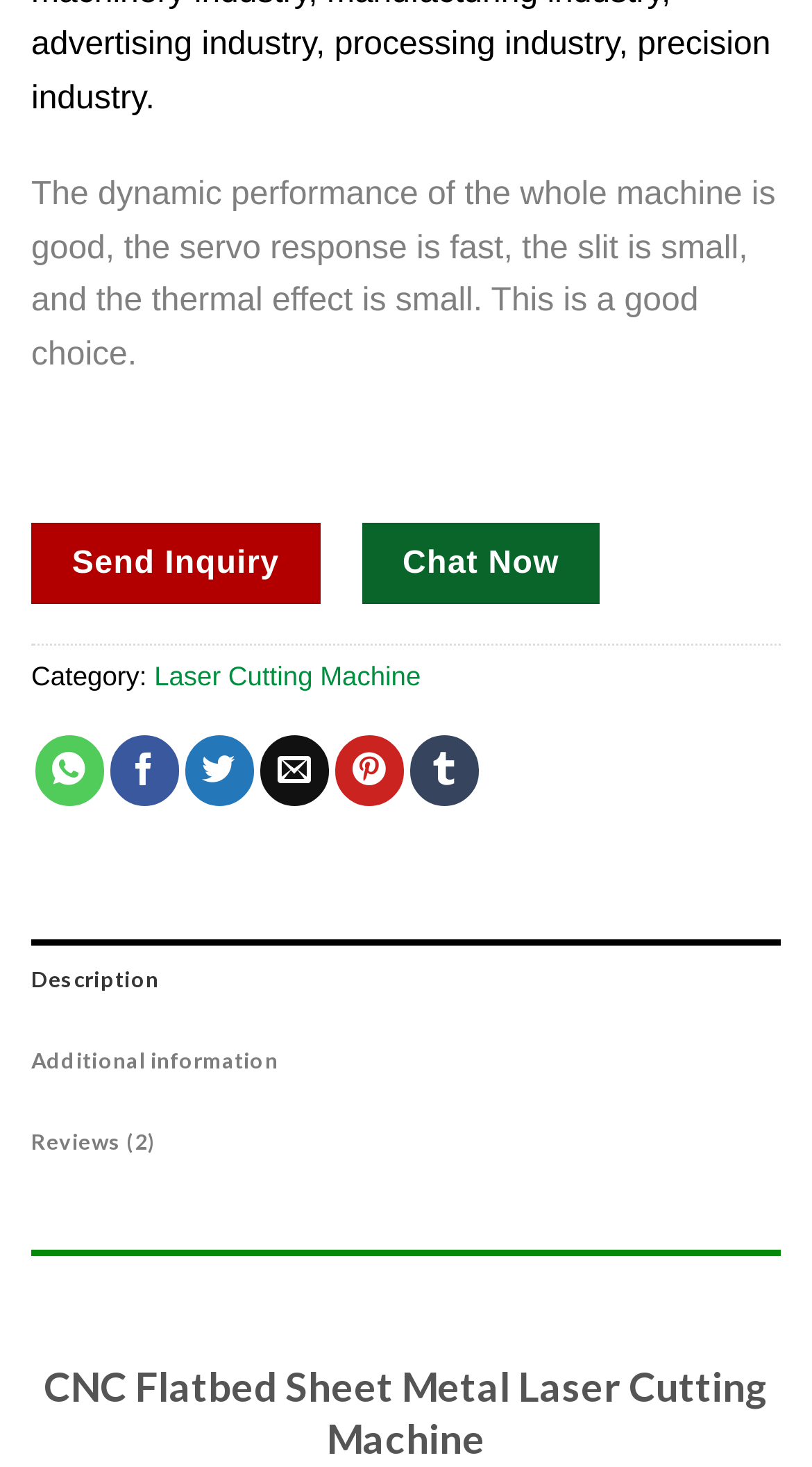Please specify the bounding box coordinates of the clickable section necessary to execute the following command: "Chat with the seller".

[0.446, 0.356, 0.739, 0.412]